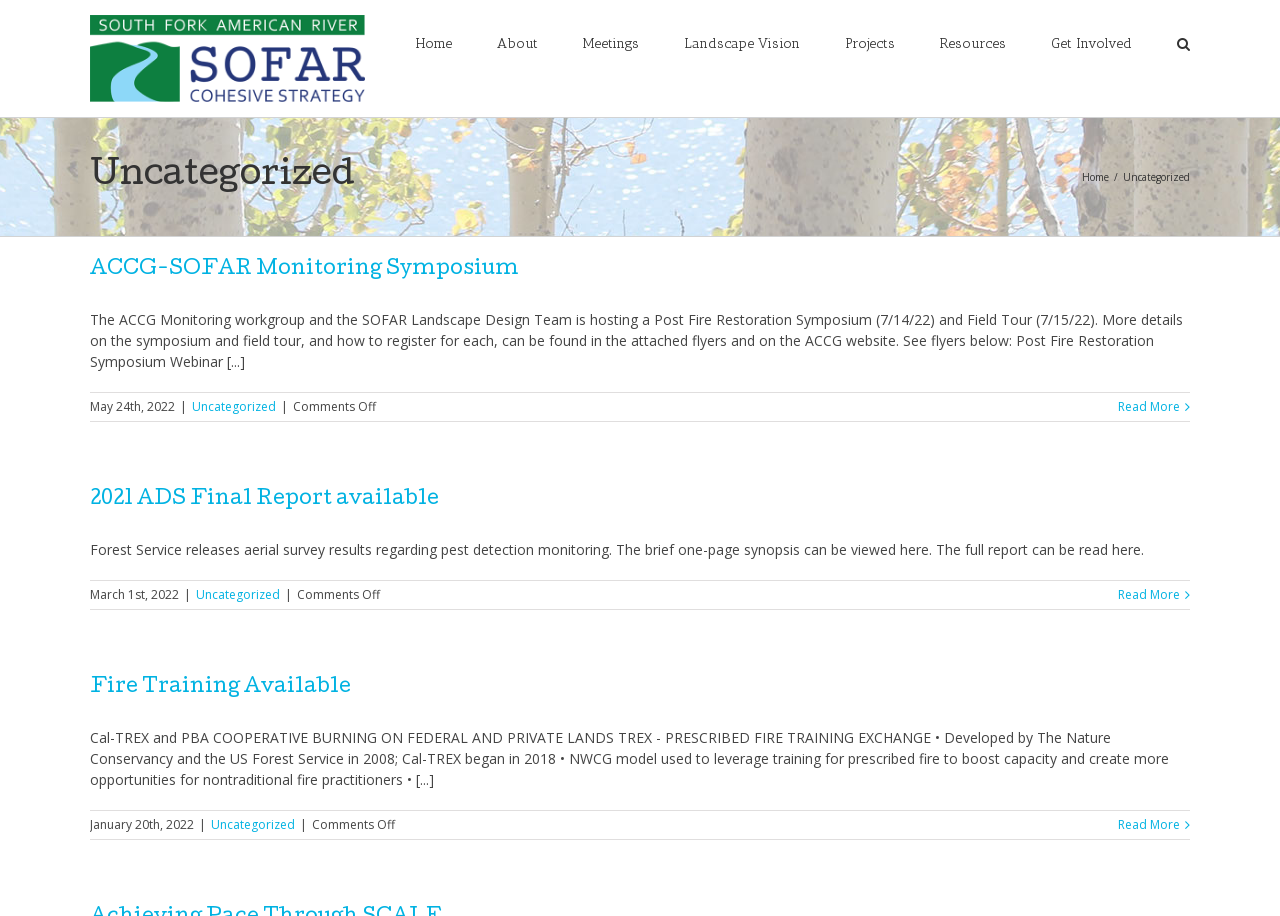Identify the bounding box coordinates for the region of the element that should be clicked to carry out the instruction: "Open the 'TEXT EXPANDER'". The bounding box coordinates should be four float numbers between 0 and 1, i.e., [left, top, right, bottom].

None